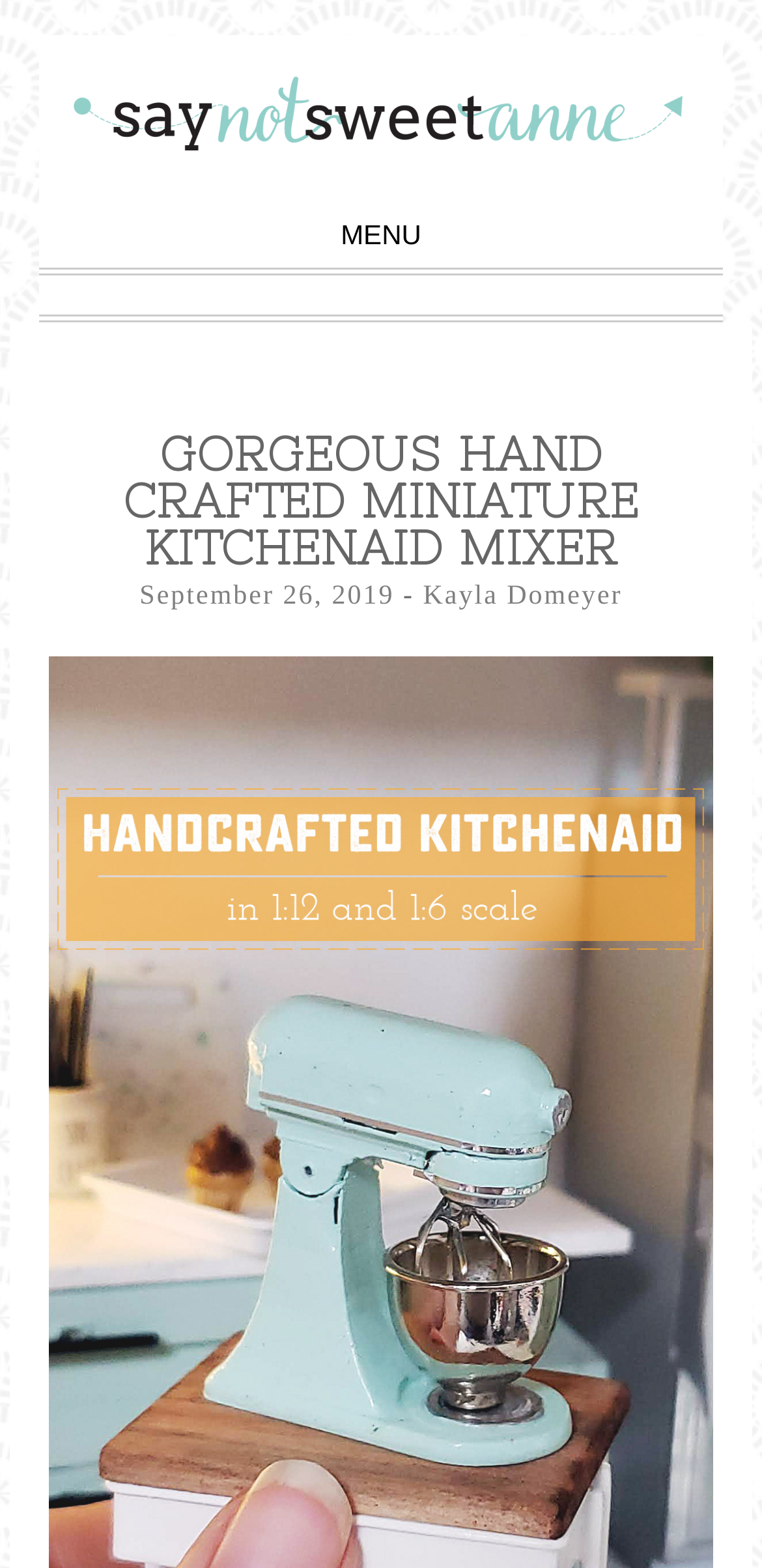Answer the question in a single word or phrase:
When was the post published?

September 26, 2019